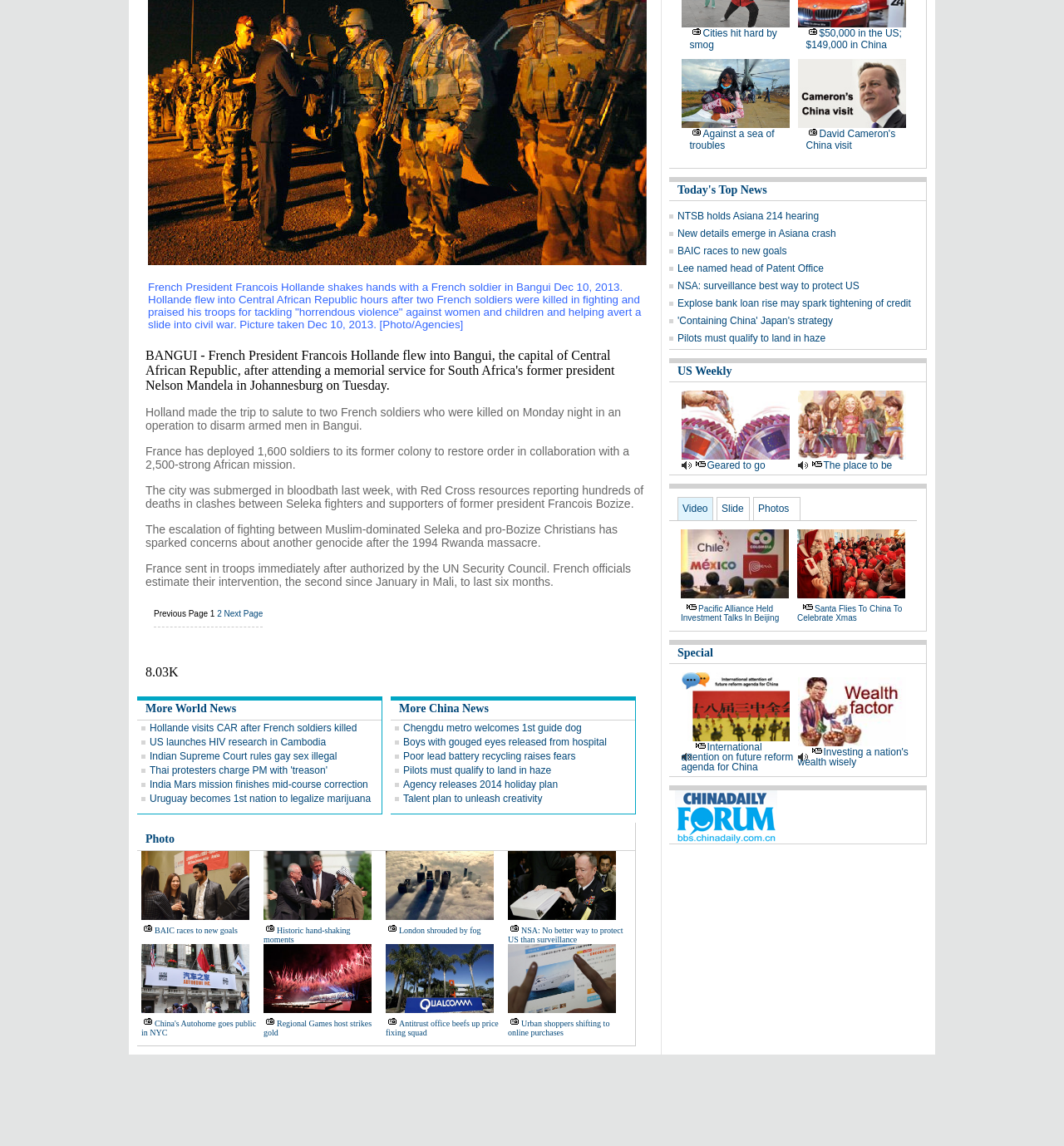What is the purpose of the link 'More World News'?
Your answer should be a single word or phrase derived from the screenshot.

to access more world news